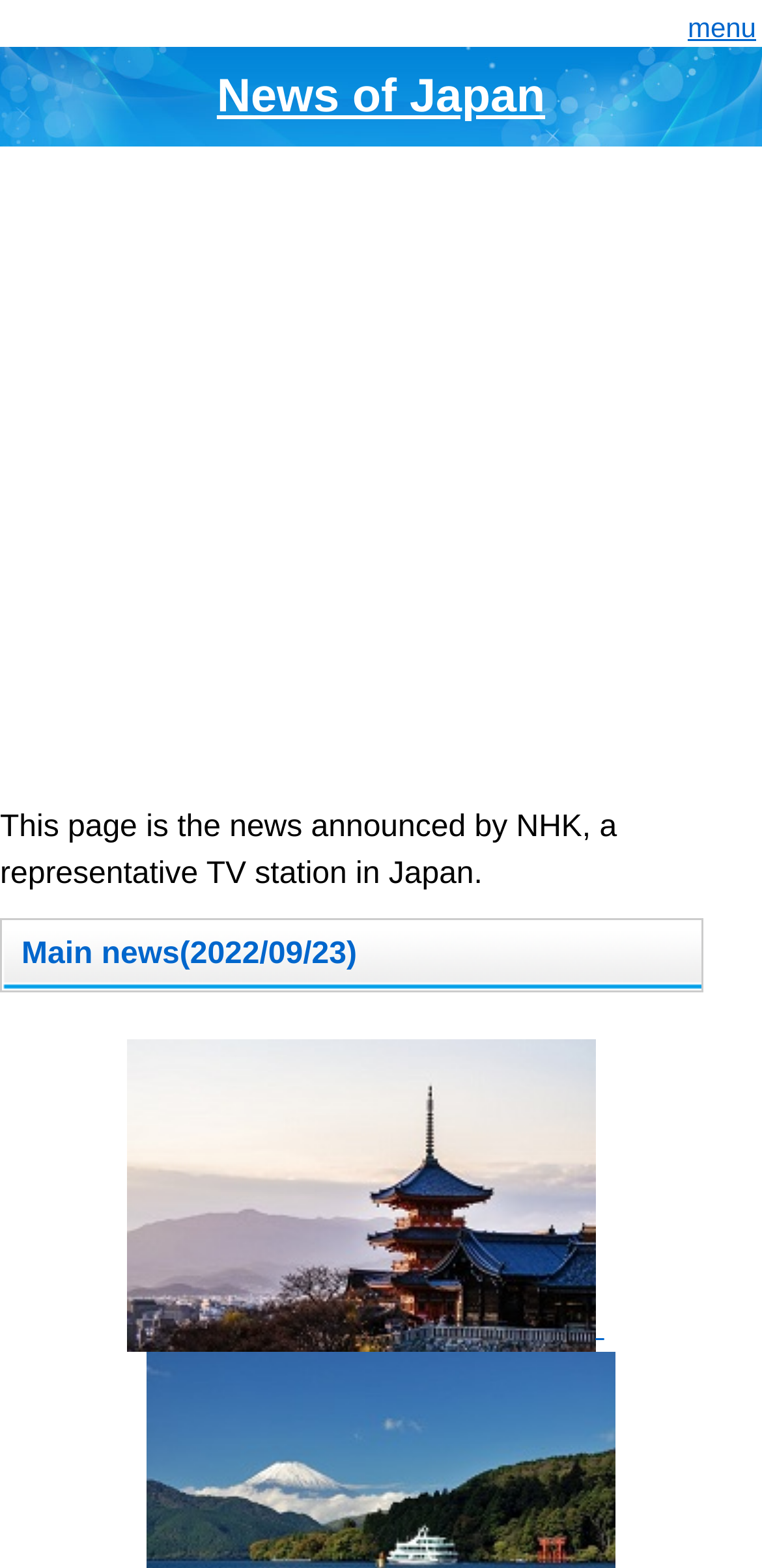What is the name of the TV station?
Based on the image, answer the question in a detailed manner.

The static text element at the bottom of the page reads 'This page is the news announced by NHK, a representative TV station in Japan.' Therefore, the name of the TV station is NHK.